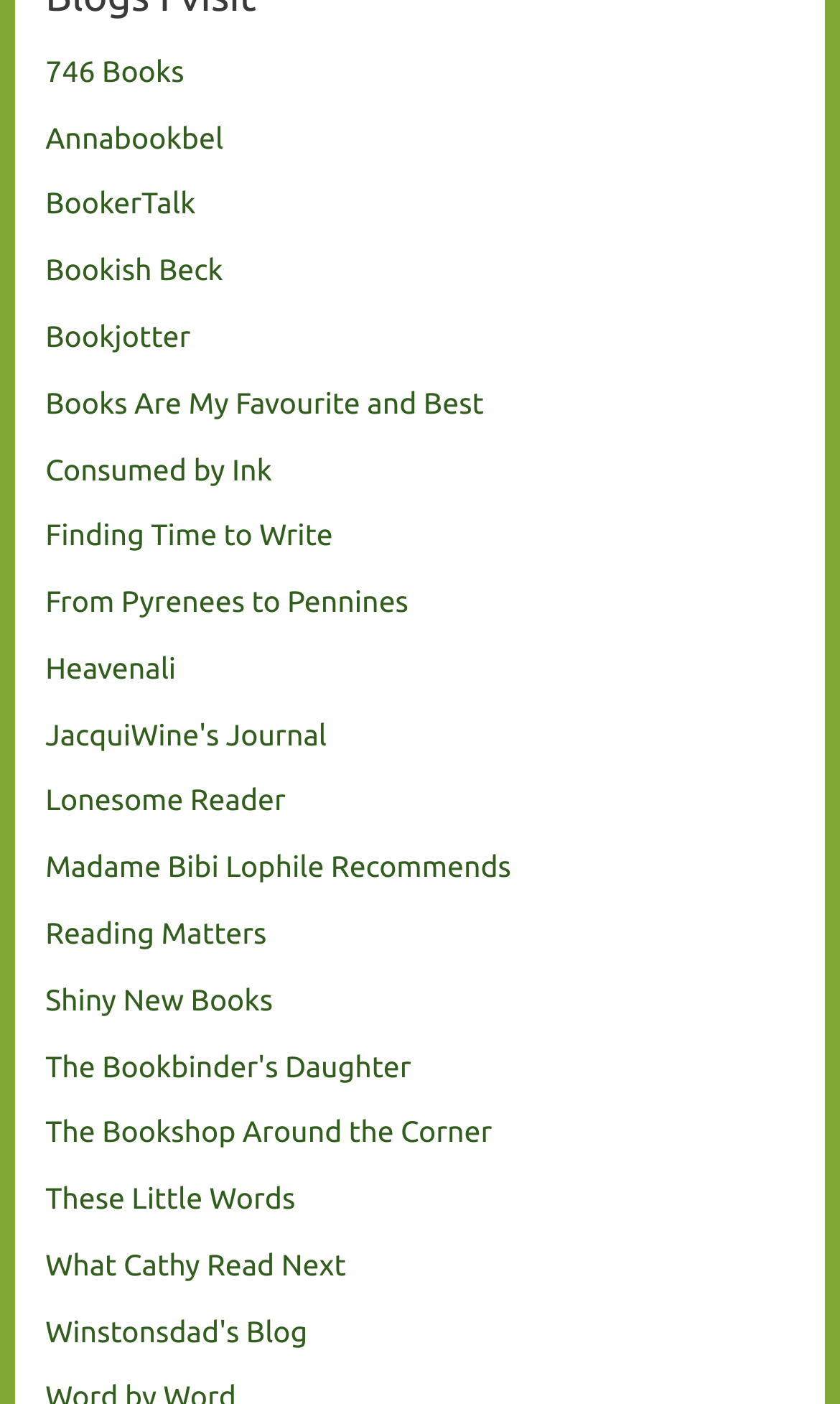What is the longest book blog name?
Give a thorough and detailed response to the question.

I compared the length of the OCR text of each link element and found that 'Books Are My Favourite and Best' is the longest book blog name listed on the webpage.